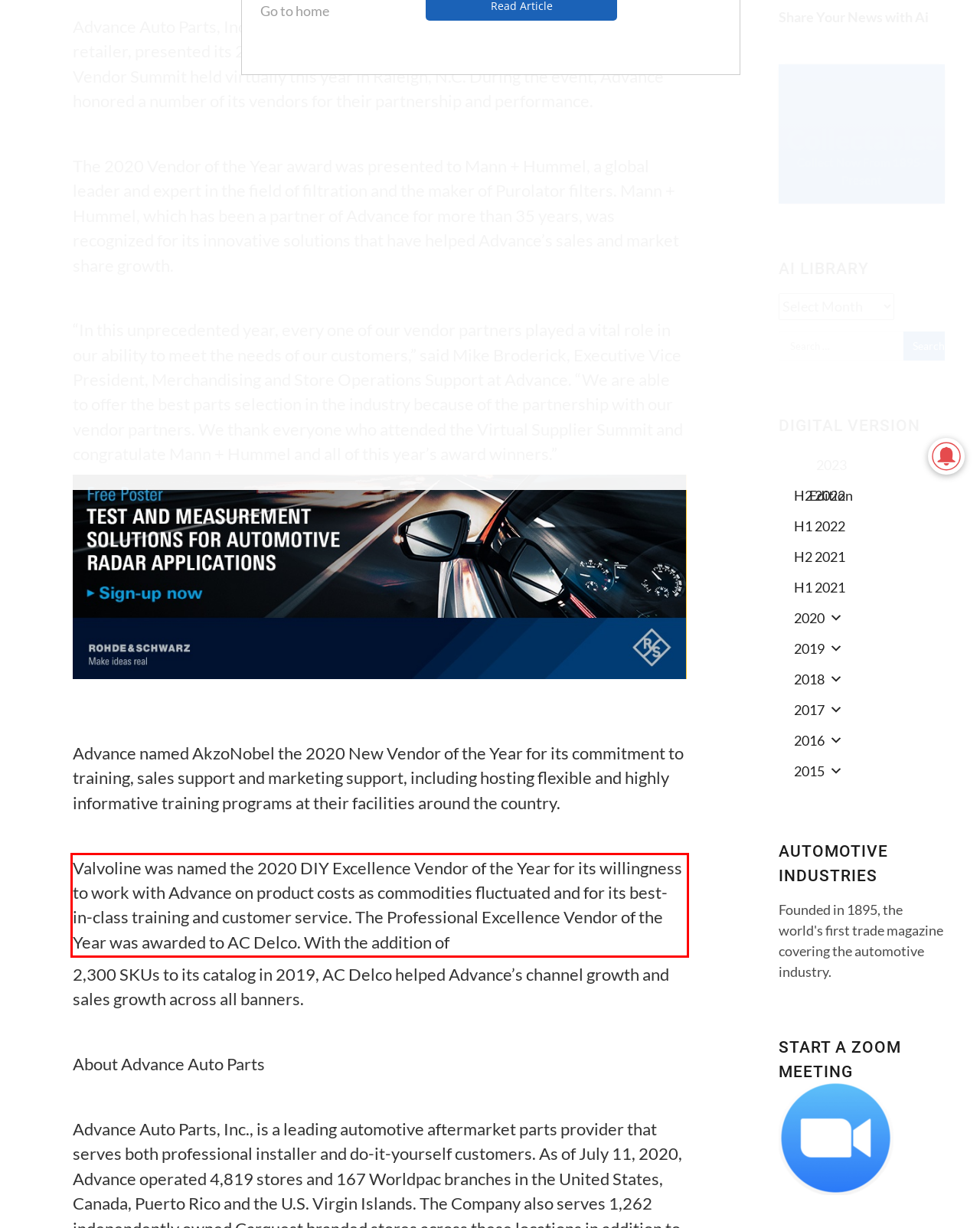The screenshot you have been given contains a UI element surrounded by a red rectangle. Use OCR to read and extract the text inside this red rectangle.

Valvoline was named the 2020 DIY Excellence Vendor of the Year for its willingness to work with Advance on product costs as commodities fluctuated and for its best-in-class training and customer service. The Professional Excellence Vendor of the Year was awarded to AC Delco. With the addition of